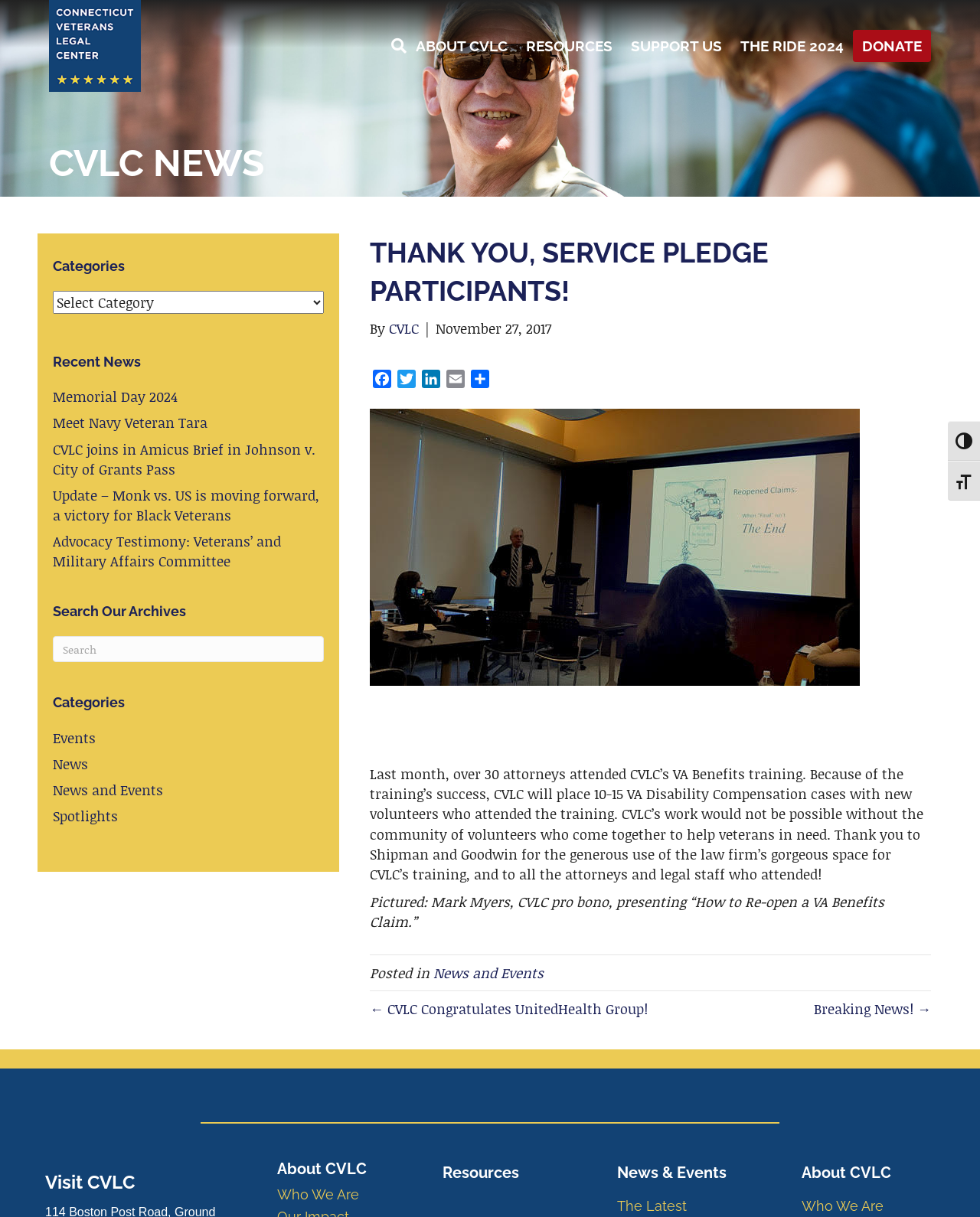Identify the bounding box of the UI component described as: "About CVLC".

[0.272, 0.949, 0.41, 0.973]